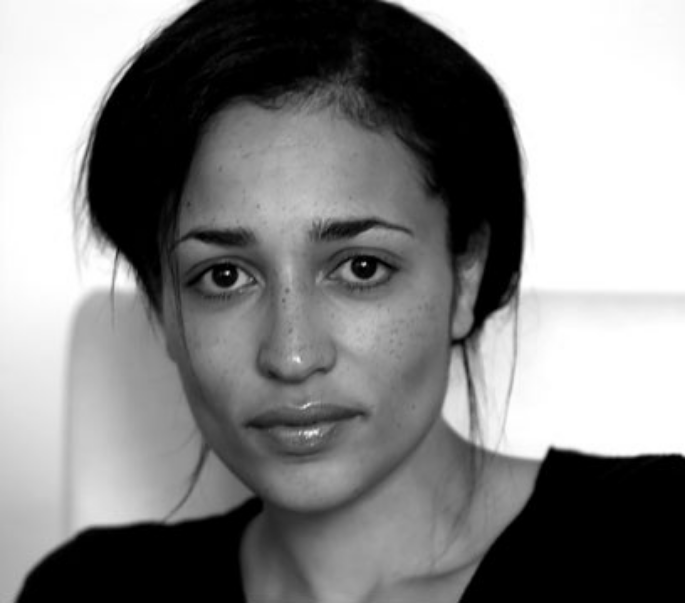What is the background of the portrait?
From the image, respond with a single word or phrase.

Light